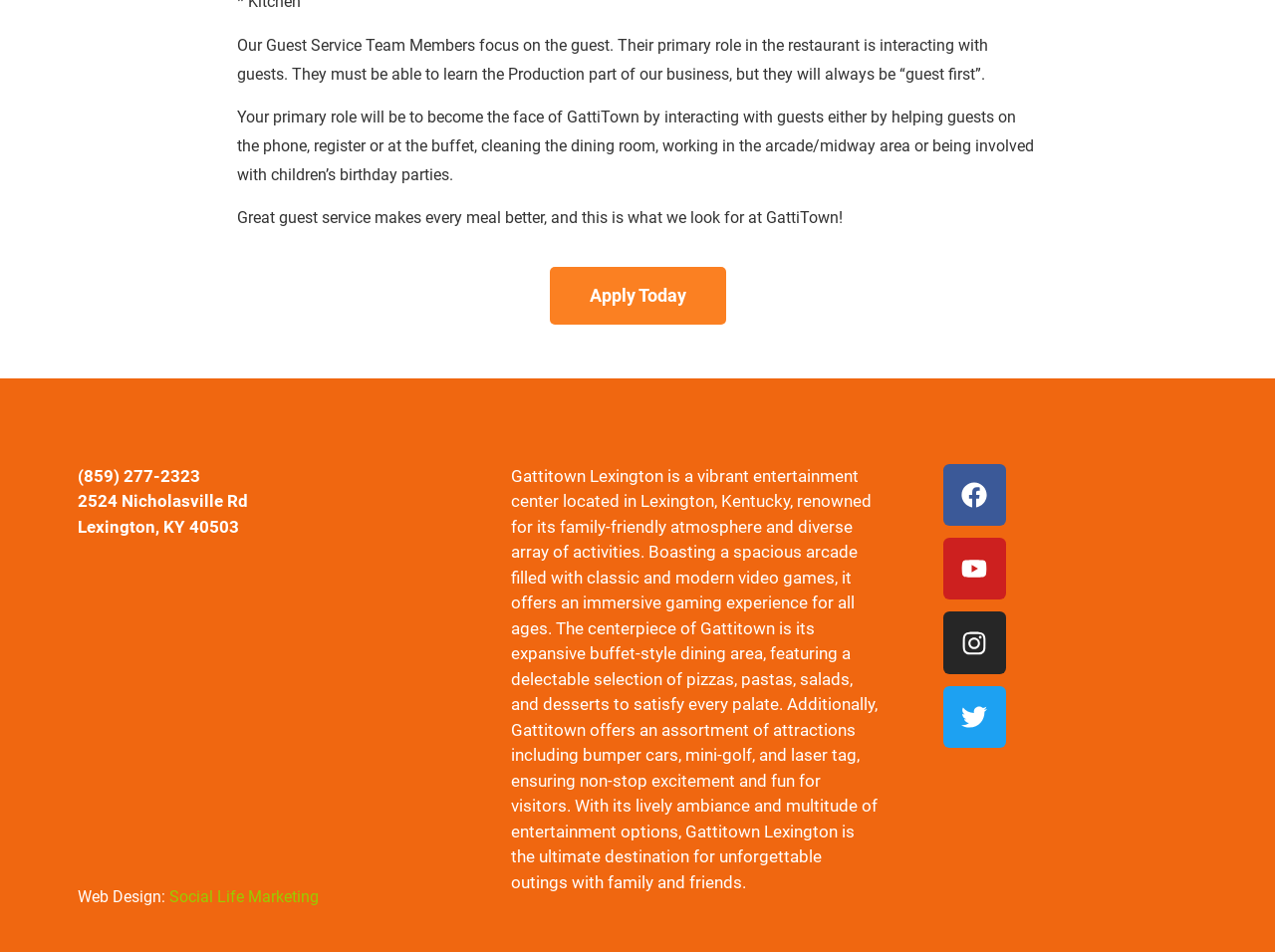What is the phone number to call?
Could you give a comprehensive explanation in response to this question?

The phone number to call is mentioned on the webpage as 'Call Phone Number (859) 277-2323', which is located below the address of GattiTown Lexington.